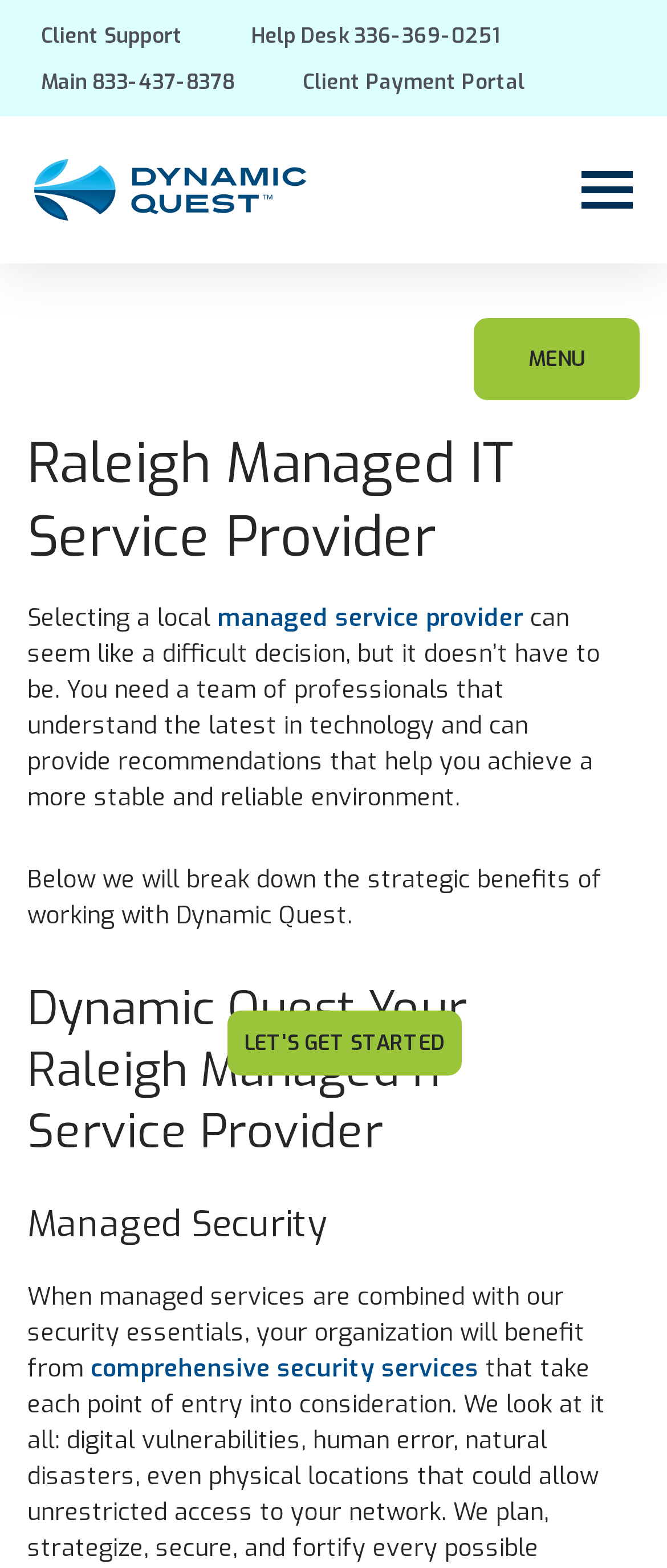Kindly determine the bounding box coordinates of the area that needs to be clicked to fulfill this instruction: "Click the comprehensive security services link".

[0.126, 0.863, 0.718, 0.883]